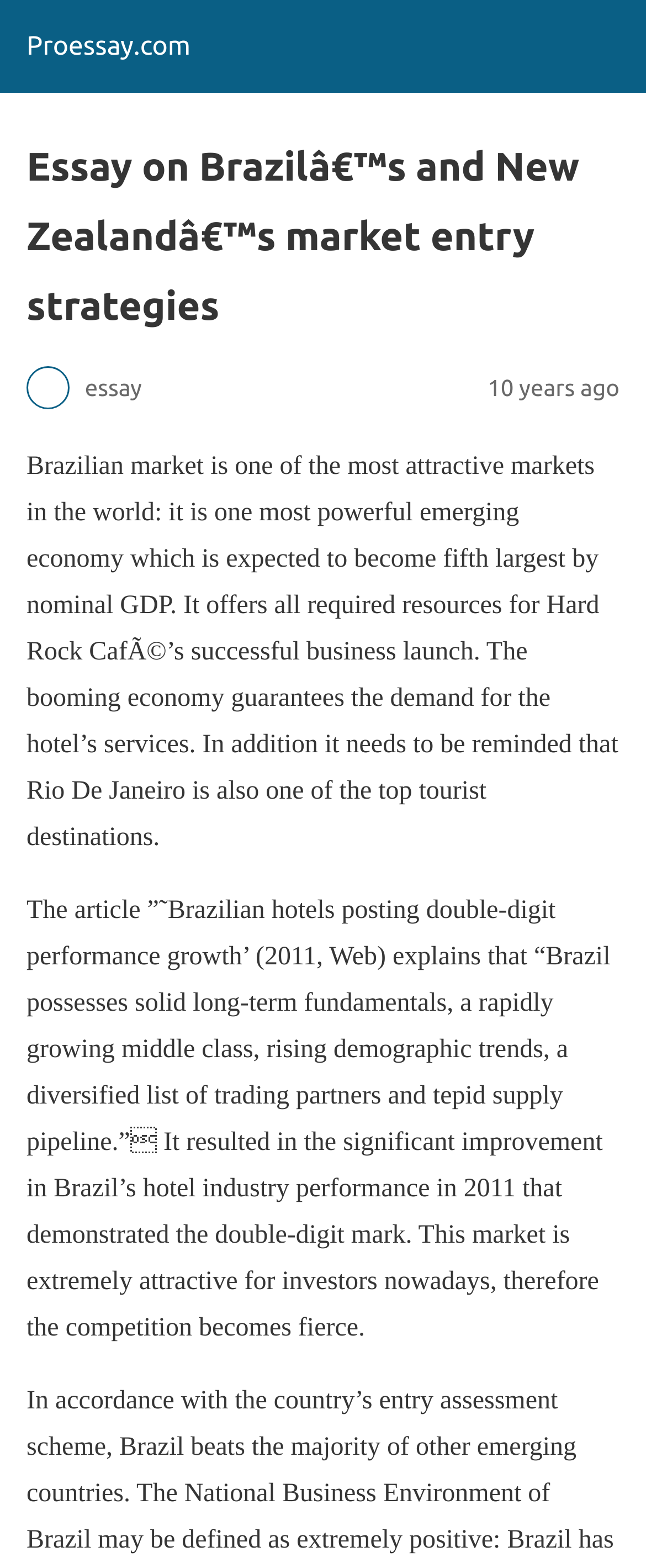Extract the bounding box coordinates for the UI element described as: "Proessay.com".

[0.041, 0.02, 0.295, 0.039]